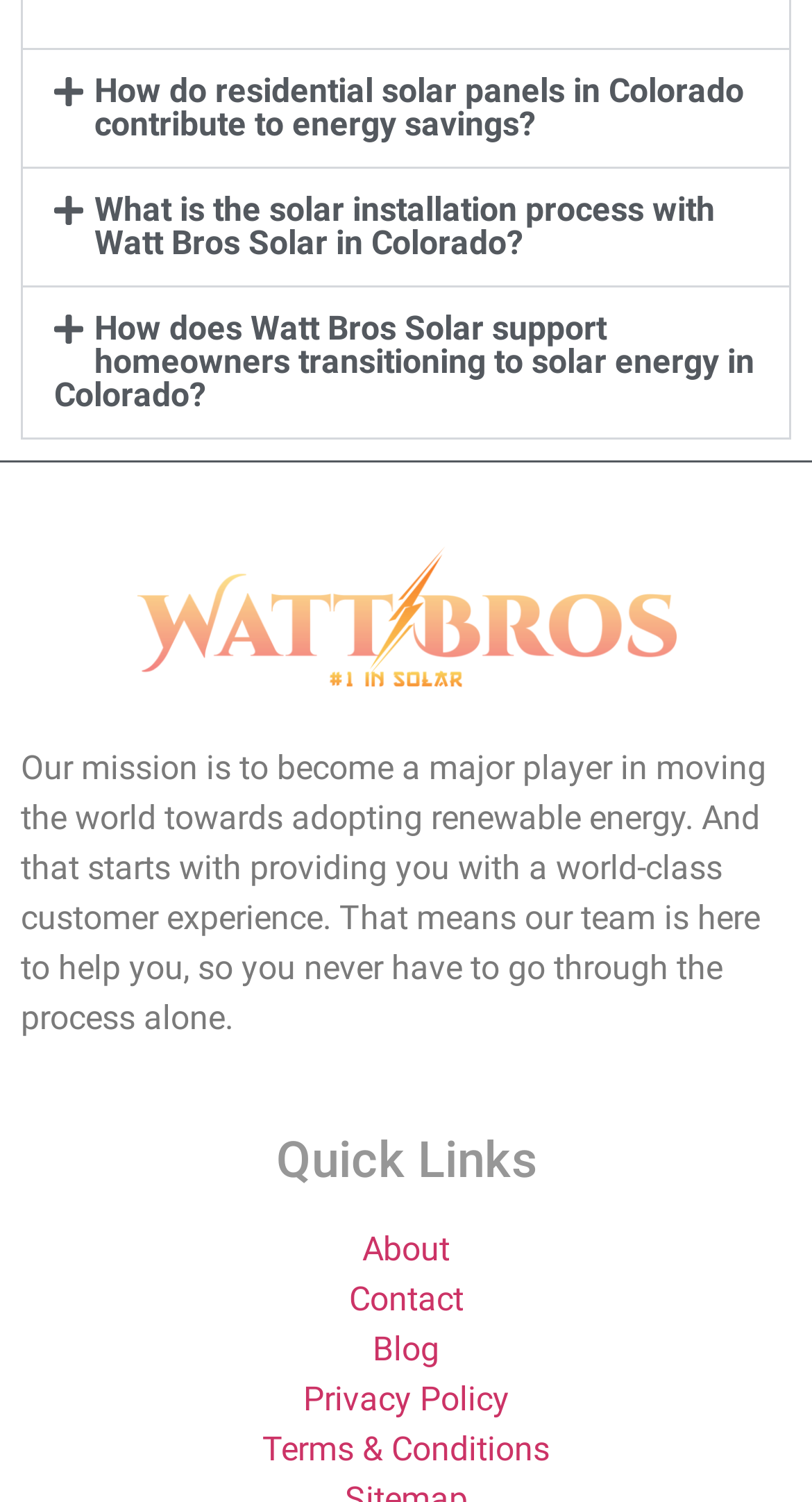Can you pinpoint the bounding box coordinates for the clickable element required for this instruction: "View the 'About' page"? The coordinates should be four float numbers between 0 and 1, i.e., [left, top, right, bottom].

[0.446, 0.819, 0.554, 0.845]